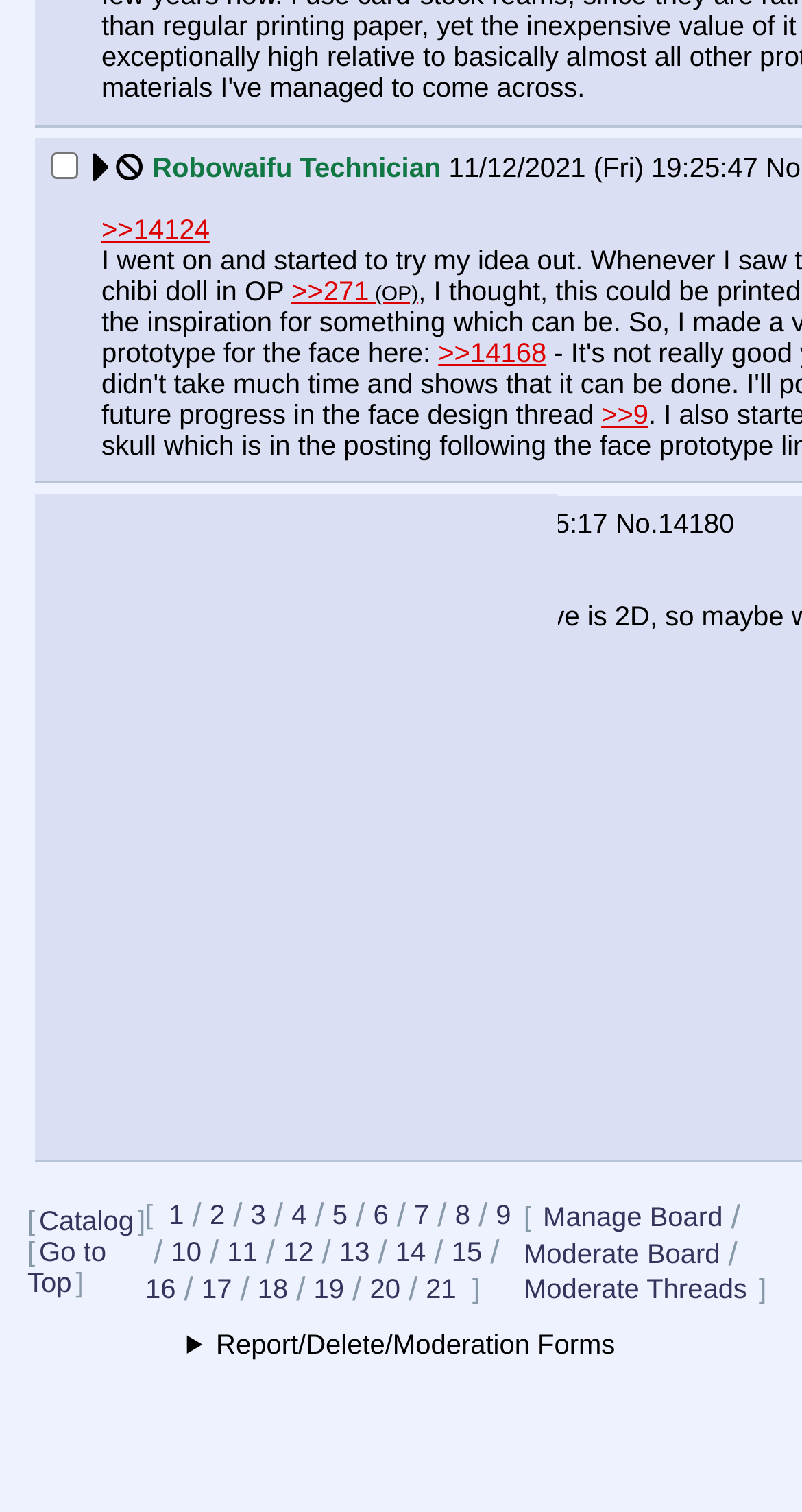What is the file size of the attached image?
Please craft a detailed and exhaustive response to the question.

I found the file size information associated with the attached image, which is displayed as '424.50 KB'.